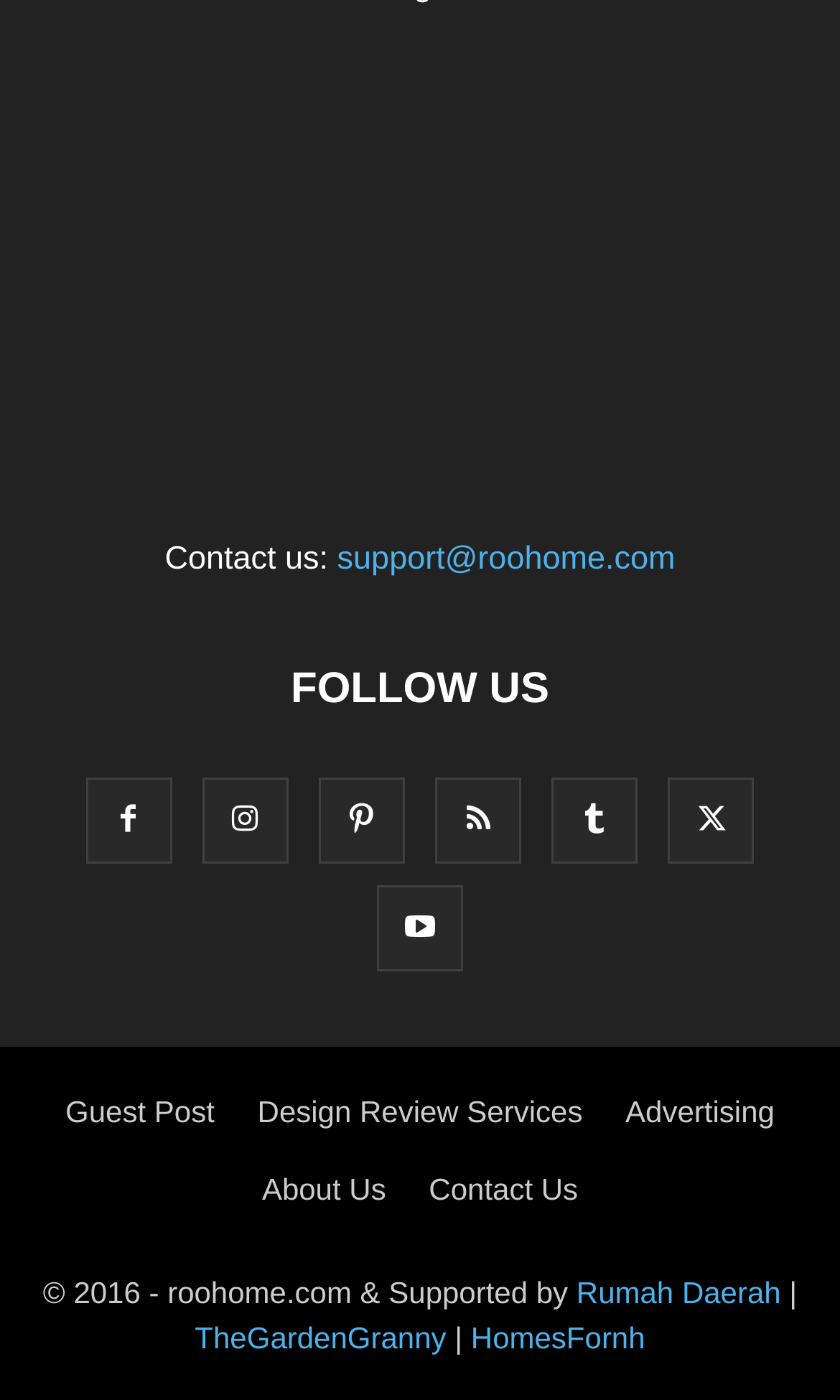Could you determine the bounding box coordinates of the clickable element to complete the instruction: "Contact us via email"? Provide the coordinates as four float numbers between 0 and 1, i.e., [left, top, right, bottom].

[0.401, 0.387, 0.804, 0.413]